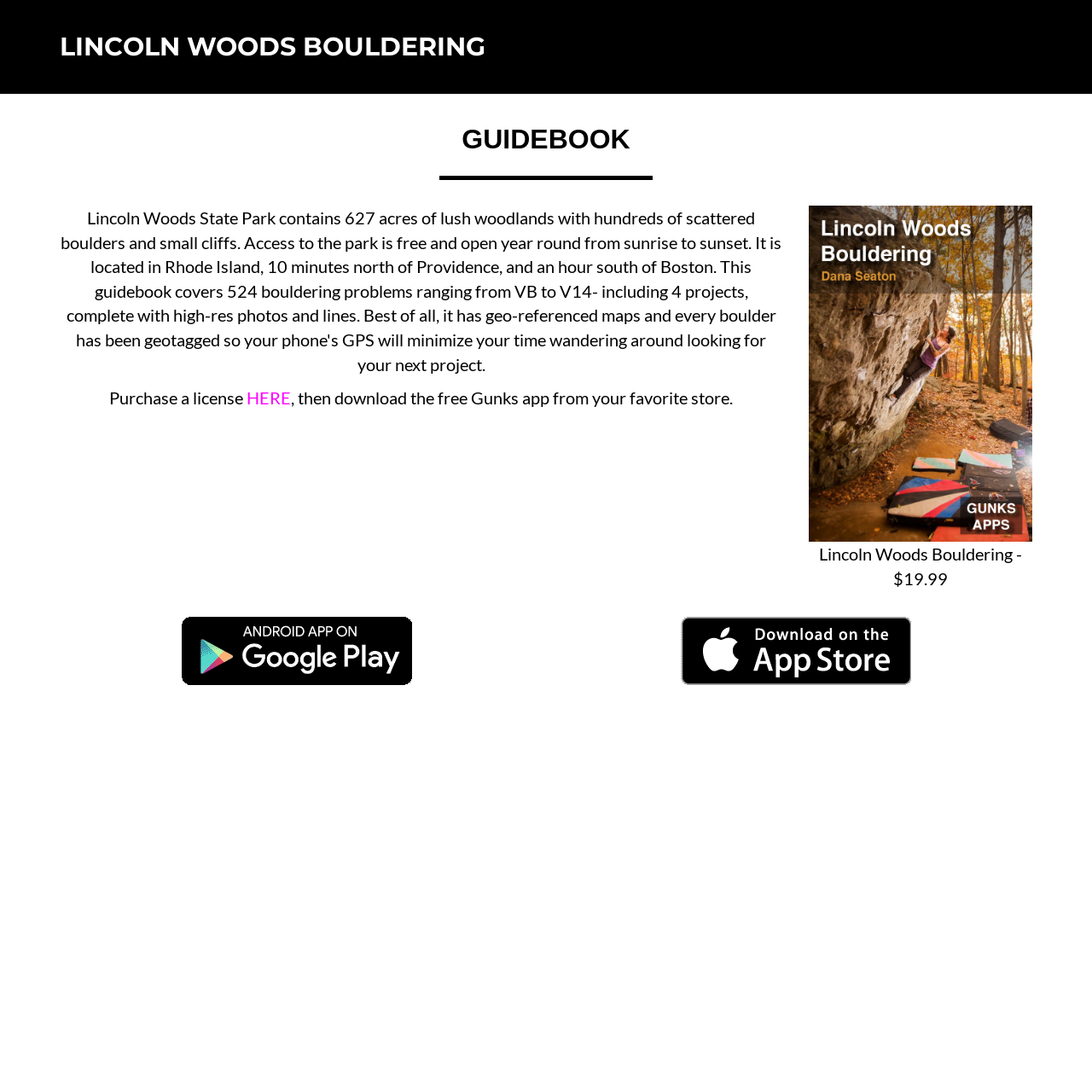Locate the UI element described by alt="Google Play" in the provided webpage screenshot. Return the bounding box coordinates in the format (top-left x, top-left y, bottom-right x, bottom-right y), ensuring all values are between 0 and 1.

[0.059, 0.565, 0.484, 0.627]